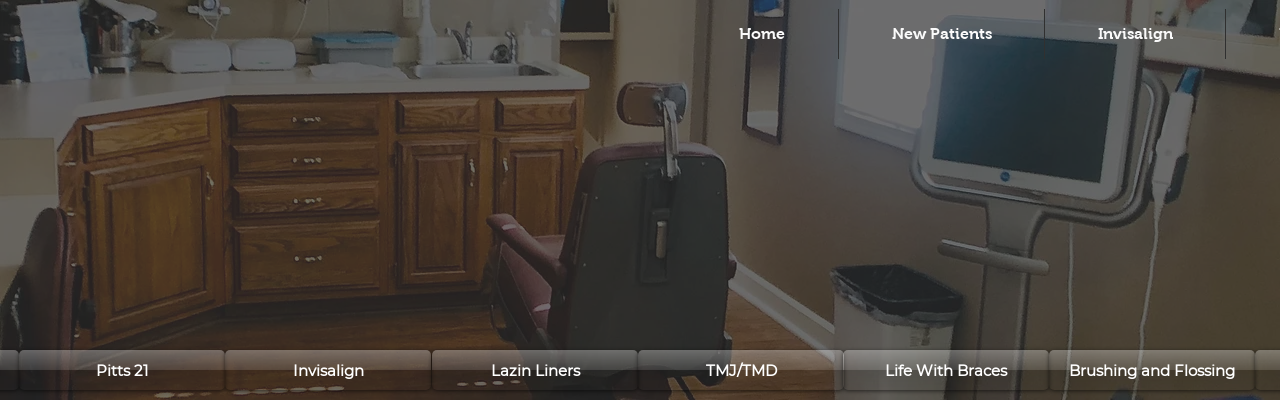What type of flooring is in the office?
Please use the image to deliver a detailed and complete answer.

The flooring is of a warm wood tone, enhancing the inviting atmosphere of the office, which suggests that the flooring is made of wood and has a warm tone.